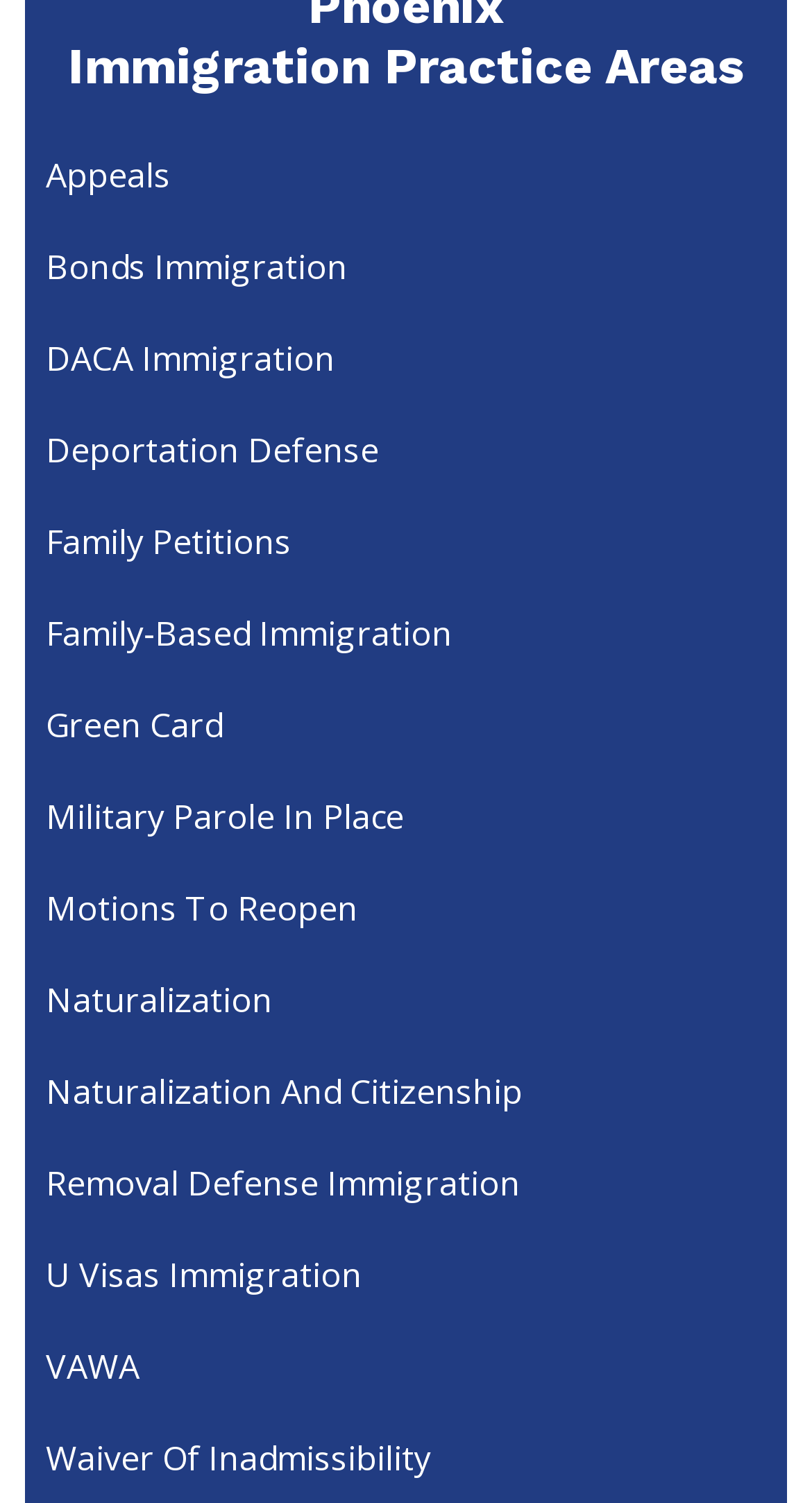Please specify the bounding box coordinates for the clickable region that will help you carry out the instruction: "Learn about Naturalization".

[0.031, 0.634, 0.969, 0.695]